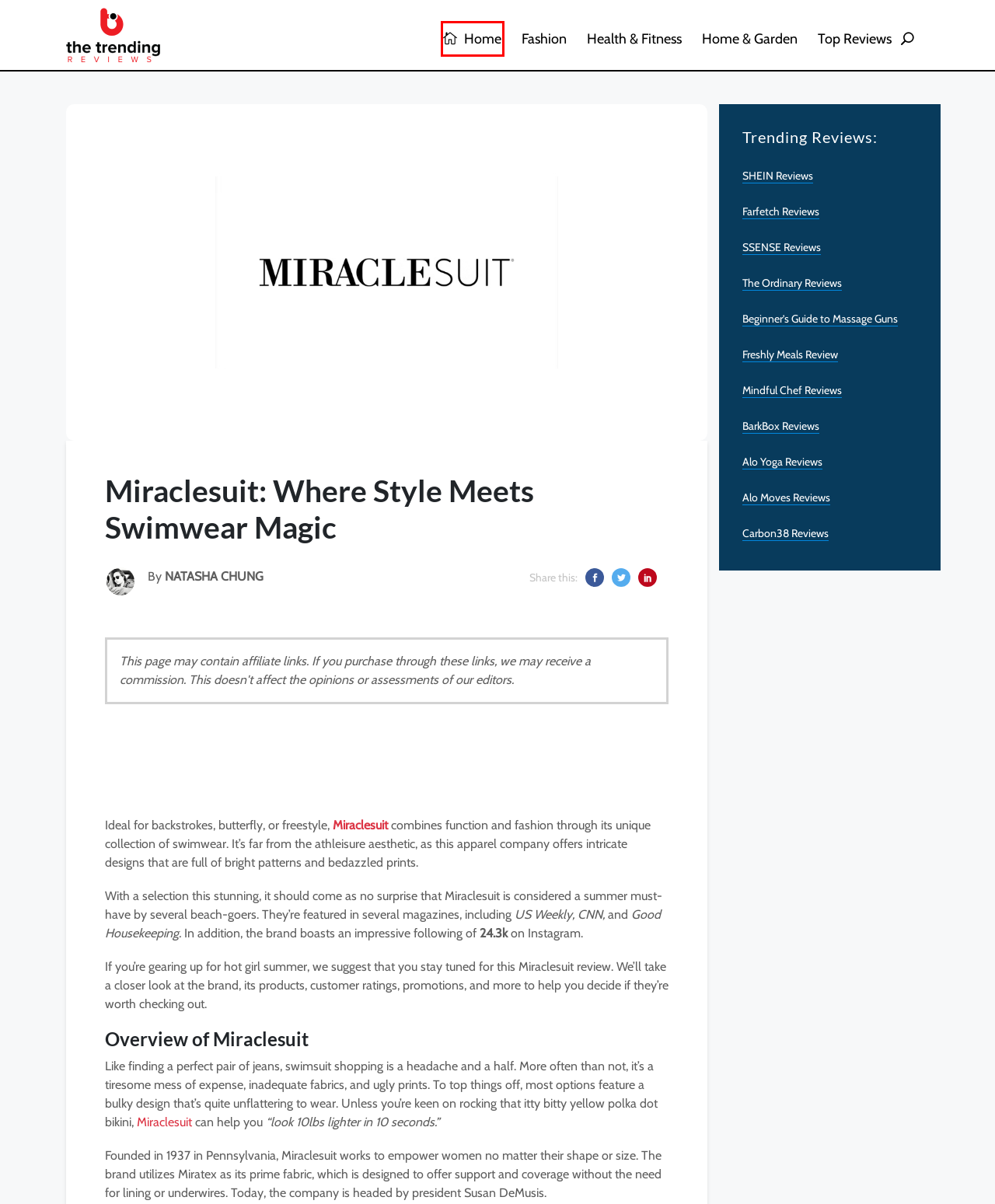Inspect the screenshot of a webpage with a red rectangle bounding box. Identify the webpage description that best corresponds to the new webpage after clicking the element inside the bounding box. Here are the candidates:
A. Best and Trending Researched Based Reviews - Buyer's Guide 2023
B. SSENSE Reviews - Is SSENSE Legit or Not? | Buyer's Guide 2024
C. SHEIN Reviews 2024 - Is Shein Legit or Not? [Honest Review]
D. Alo Yoga Reviews & Discount Code, Promo Code February 2024
E. Farfetch Reviews 2024 | Is It Legit? Worth Your Money? [Brand Review]
F. Our Top Reviews September 2023 February  - The Trending Reviews
G. Home & Garden Best Products & Reviews - Brands Review February 2023
H. The Ordinary Skincare Reviews - Best Products to Use 2024

A